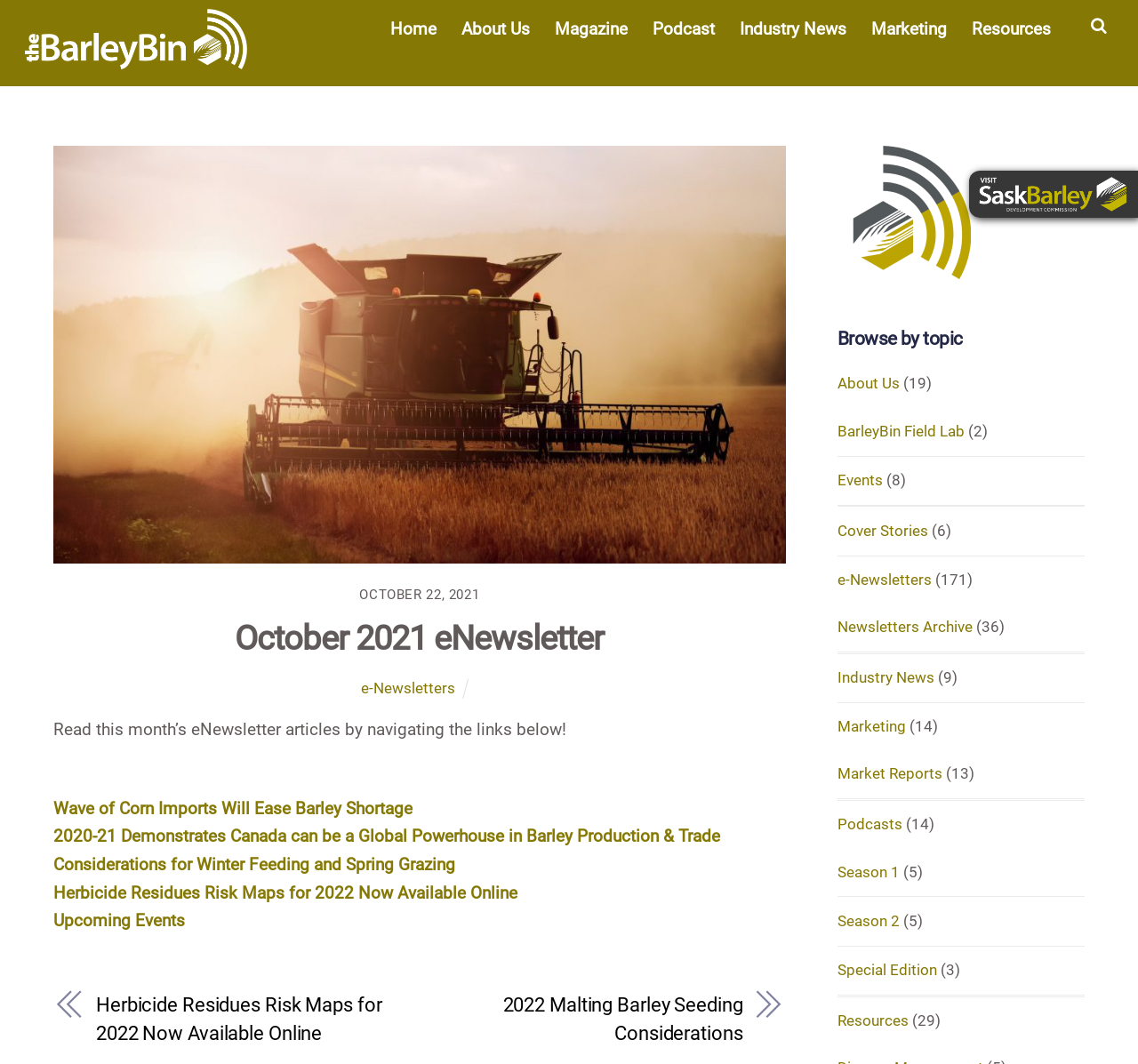Indicate the bounding box coordinates of the clickable region to achieve the following instruction: "Learn about Wave of Corn Imports Will Ease Barley Shortage."

[0.047, 0.75, 0.362, 0.769]